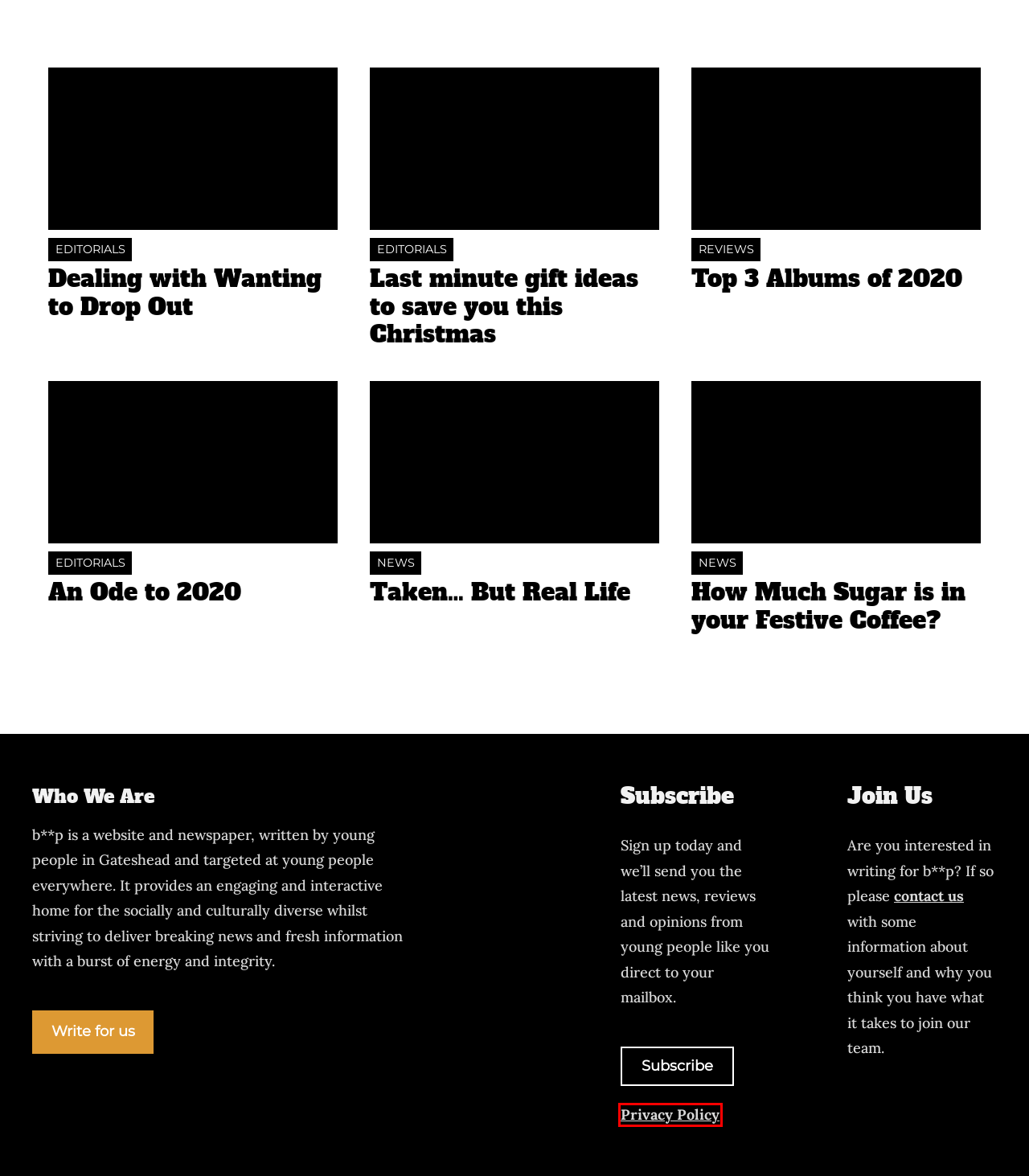A screenshot of a webpage is given with a red bounding box around a UI element. Choose the description that best matches the new webpage shown after clicking the element within the red bounding box. Here are the candidates:
A. How Much Sugar is in your Festive Coffee? - Beep
B. Get Involved - b**p
C. An Ode to 2020 - And Every Horrible Thing That Happened - Beep
D. Top 3 Albums of 2020 and What's Coming Next - Beep
E. Dealing with Wanting to Drop Out - b**p
F. Bringing Words to Life
G. Privacy Policy - b**p
H. Real Life Taken: Woman Tracks Down Daughter's Killers - Beep

G